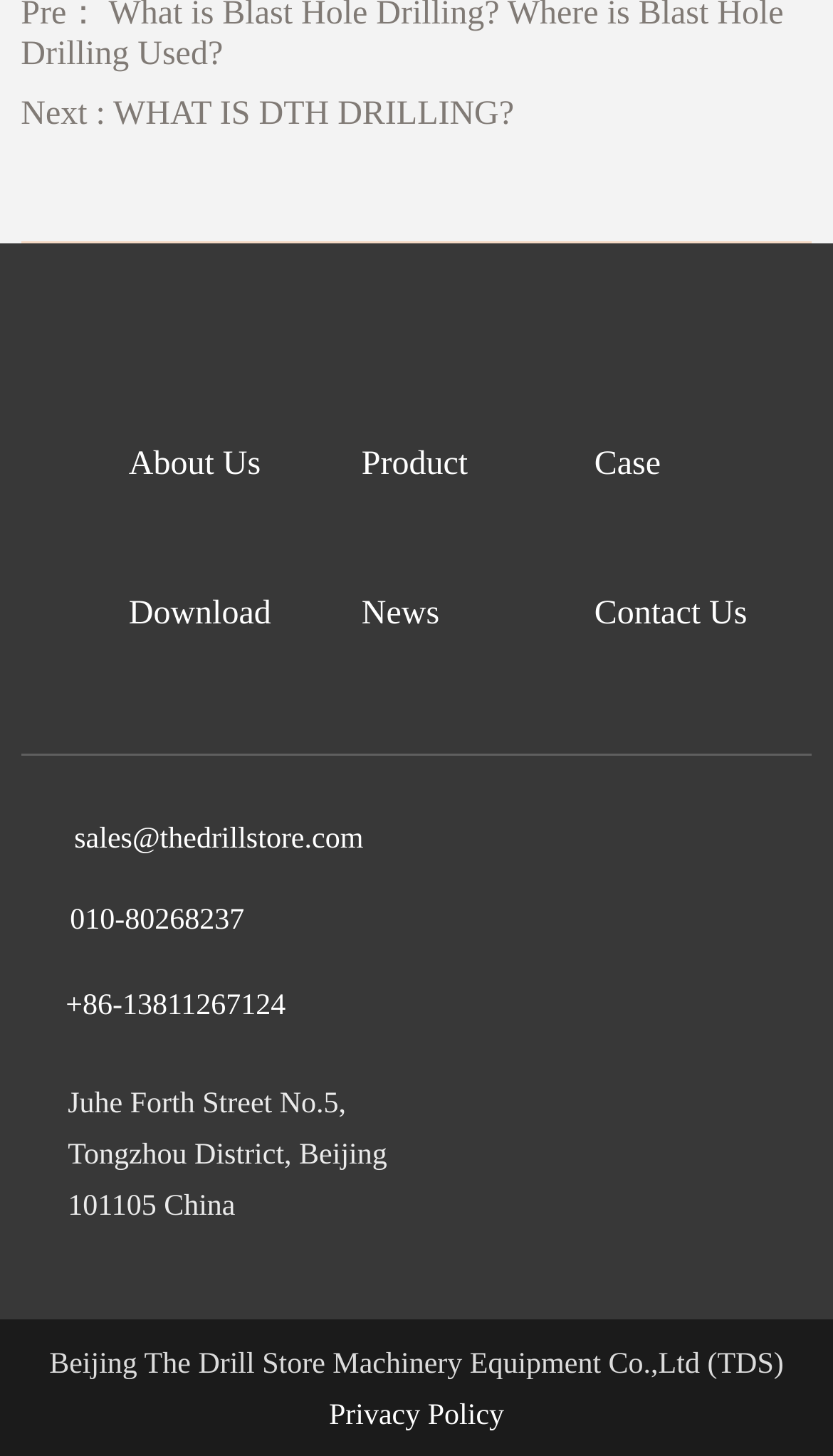Can you specify the bounding box coordinates for the region that should be clicked to fulfill this instruction: "Go to About Us".

[0.154, 0.306, 0.313, 0.331]